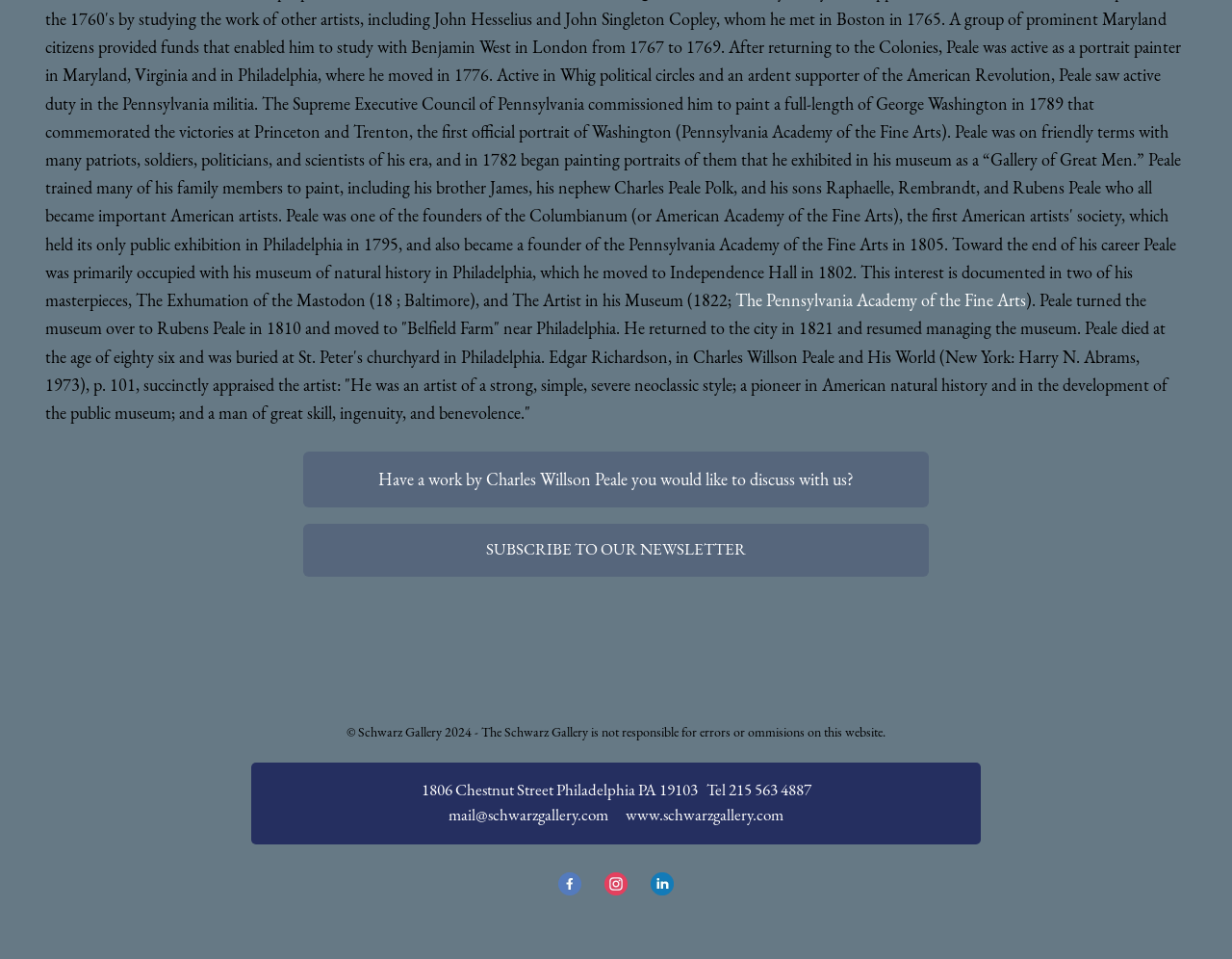Kindly determine the bounding box coordinates for the clickable area to achieve the given instruction: "Subscribe to the gallery's newsletter".

[0.395, 0.562, 0.605, 0.584]